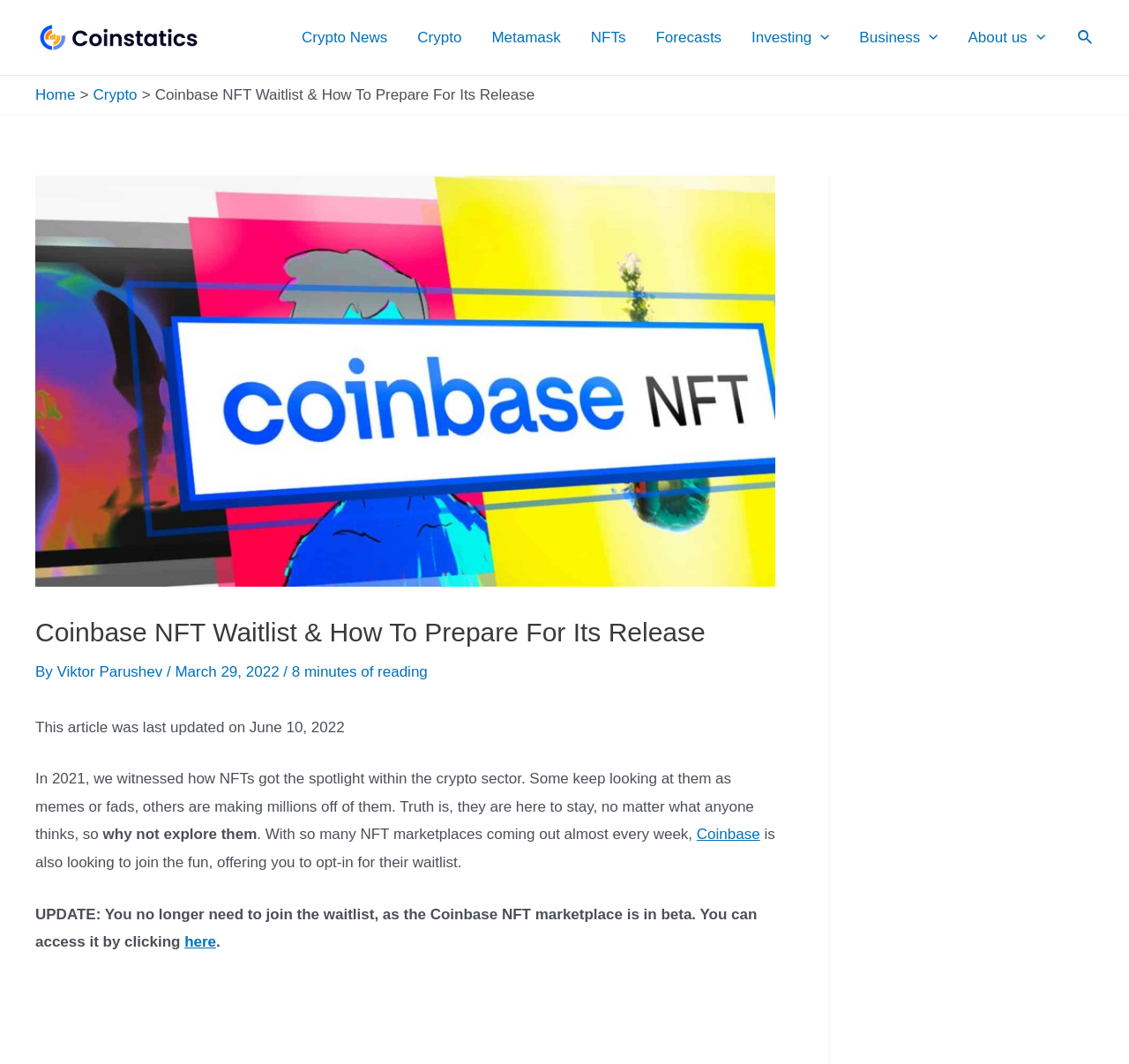Please locate the bounding box coordinates of the element that needs to be clicked to achieve the following instruction: "Search for something". The coordinates should be four float numbers between 0 and 1, i.e., [left, top, right, bottom].

[0.955, 0.024, 0.969, 0.046]